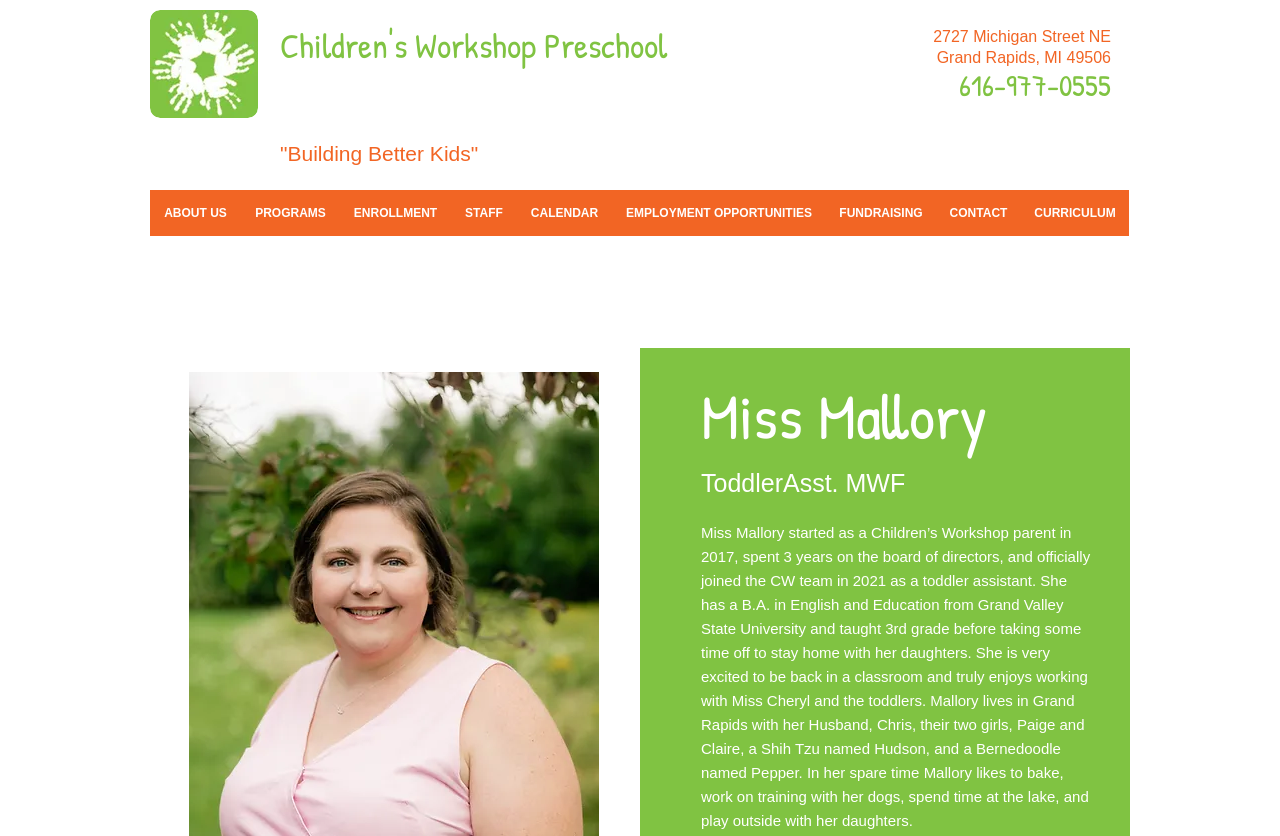Articulate a complete and detailed caption of the webpage elements.

The webpage appears to be a profile page for Miss Mallory, a toddler assistant at Children's Workshop Preschool. At the top left corner, there is a background image, and next to it, a heading that reads "Children's Workshop Preschool". Below this heading, there are two lines of text providing the preschool's address and phone number.

On the right side of the page, there is a navigation menu labeled "Site" with nine links: "ABOUT US", "PROGRAMS", "ENROLLMENT", "STAFF", "CALENDAR", "EMPLOYMENT OPPORTUNITIES", "FUNDRAISING", "CONTACT", and "CURRICULUM". These links are arranged horizontally and take up a significant portion of the page.

In the lower half of the page, there are three headings: "Miss Mallory", "ToddlerAsst. MWF", and a paragraph of text that describes Miss Mallory's background, experience, and personal life. This text is quite lengthy and provides detailed information about Miss Mallory's education, work experience, and hobbies.